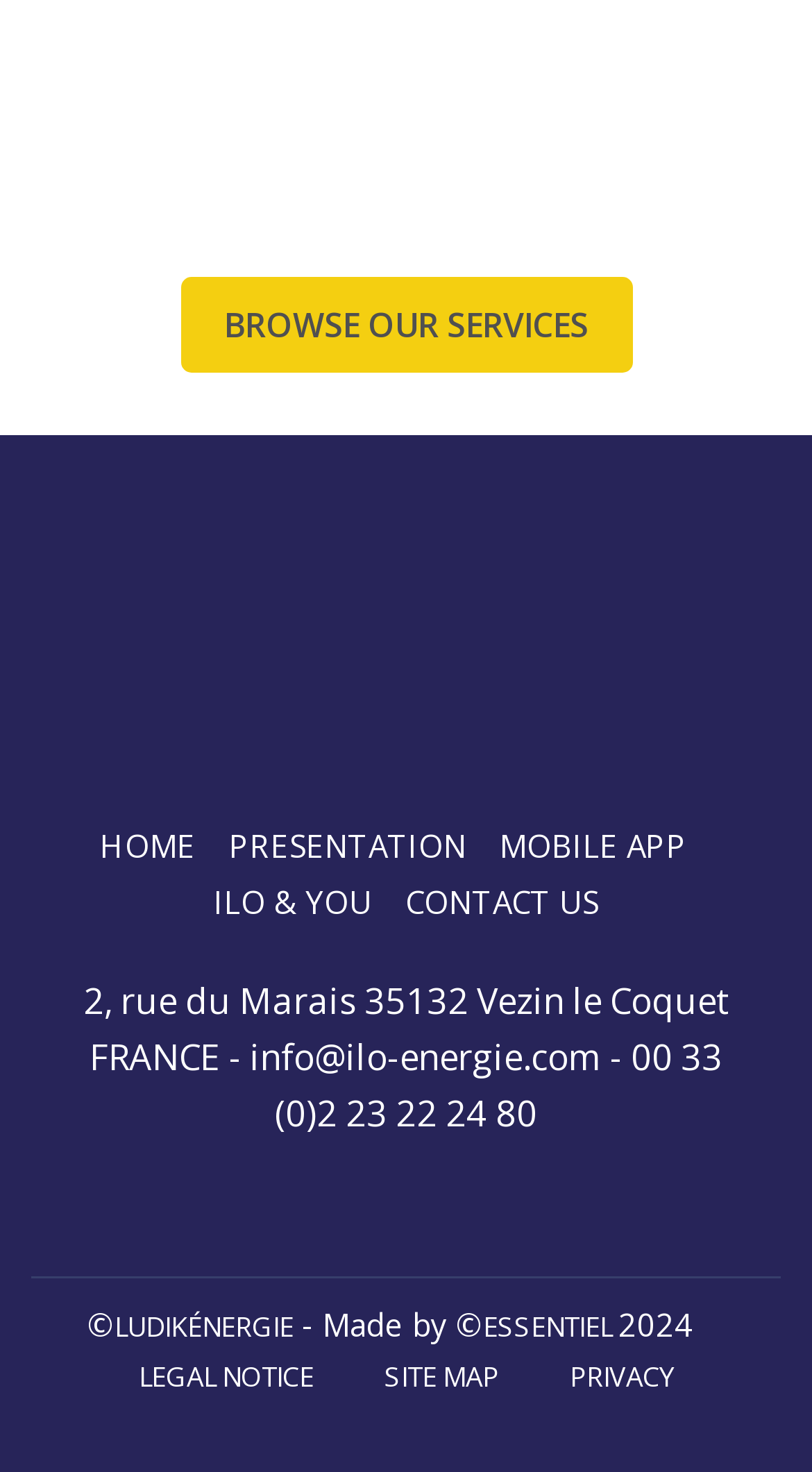Please pinpoint the bounding box coordinates for the region I should click to adhere to this instruction: "View legal notice".

[0.171, 0.922, 0.386, 0.948]